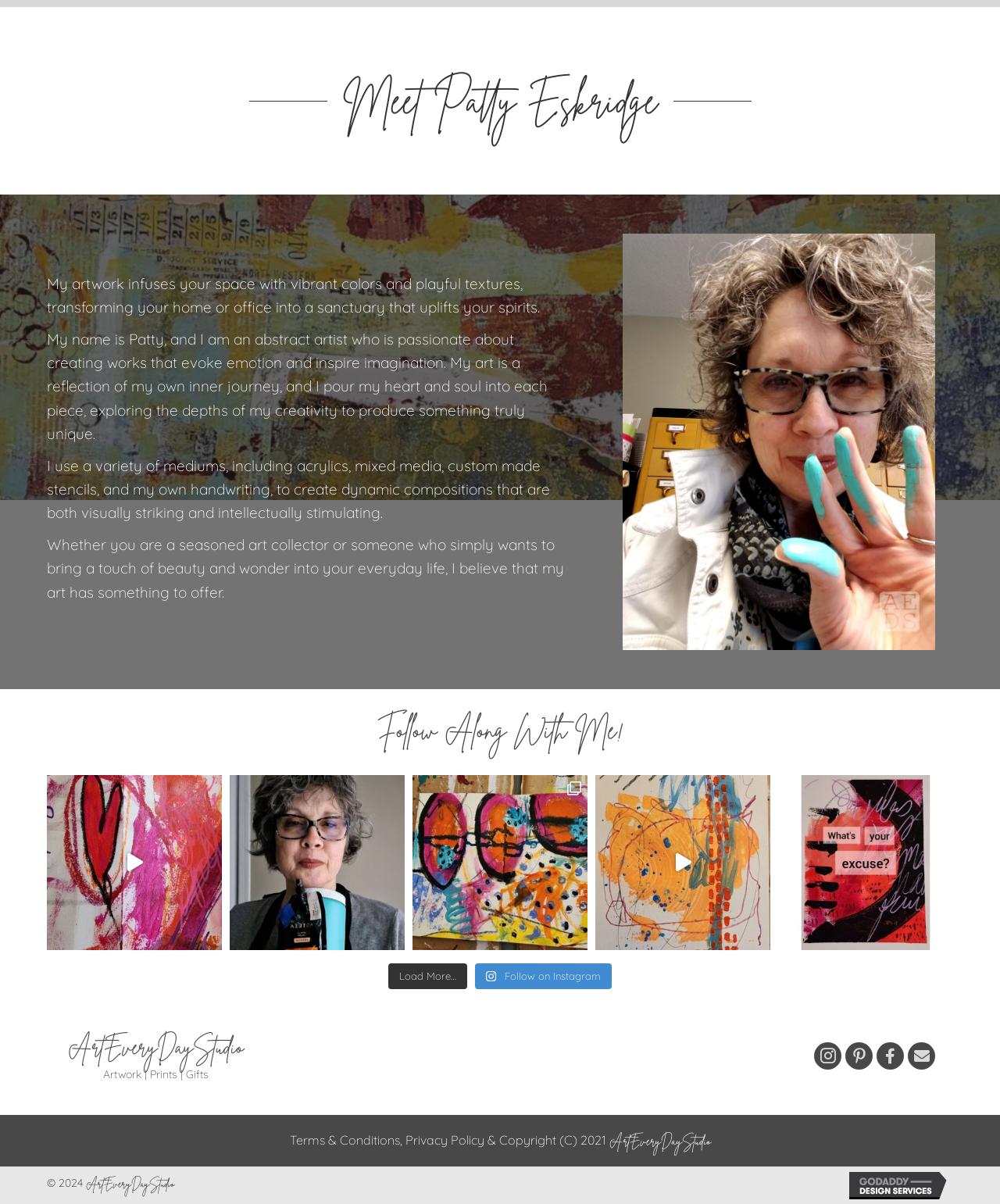Based on the element description "ArtEveryDayStudio", predict the bounding box coordinates of the UI element.

[0.068, 0.857, 0.243, 0.882]